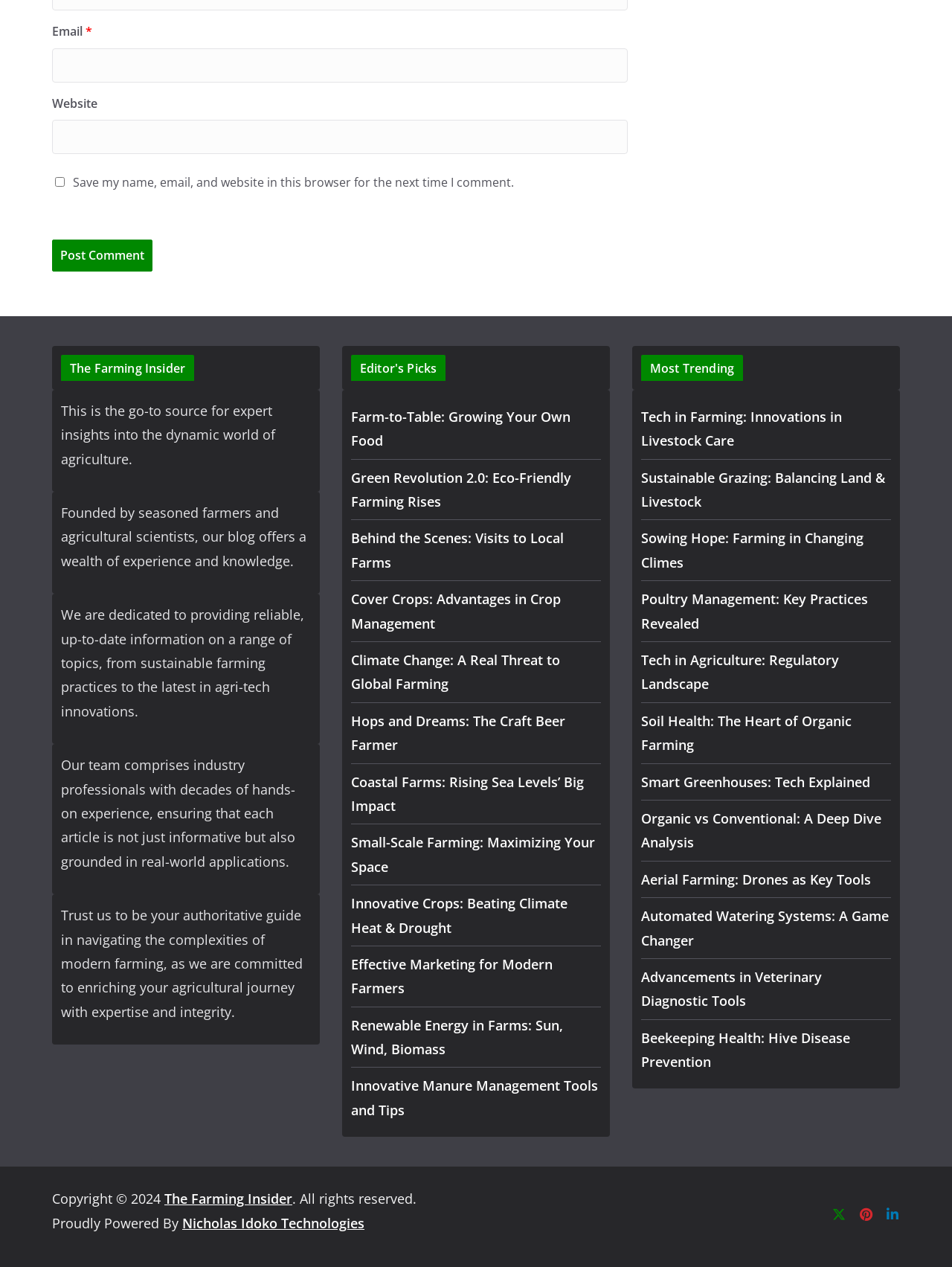Give a one-word or short phrase answer to this question: 
What is the name of the website?

The Farming Insider